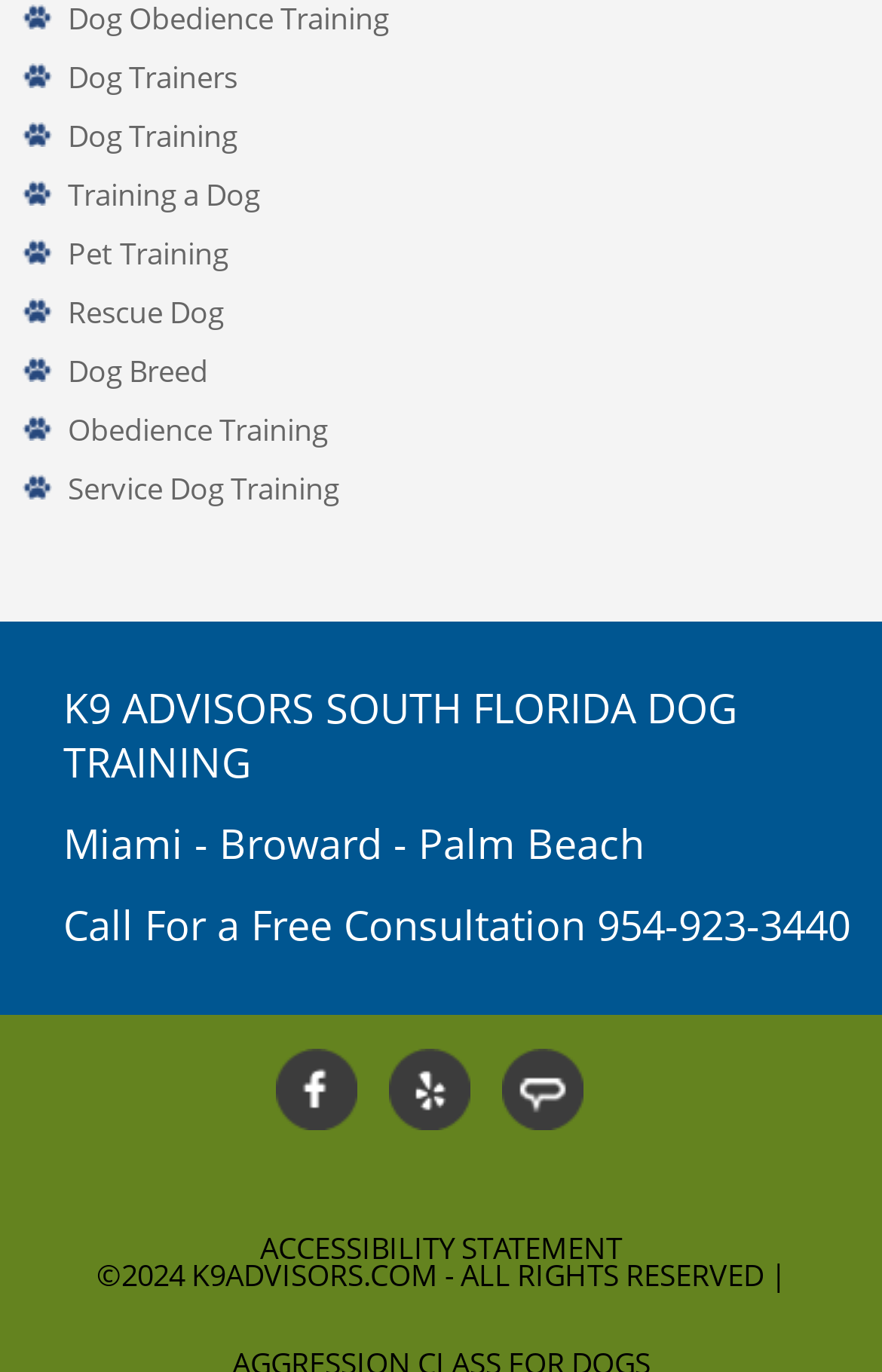Based on the element description: "alt="FaceBook"", identify the bounding box coordinates for this UI element. The coordinates must be four float numbers between 0 and 1, listed as [left, top, right, bottom].

[0.313, 0.776, 0.405, 0.807]